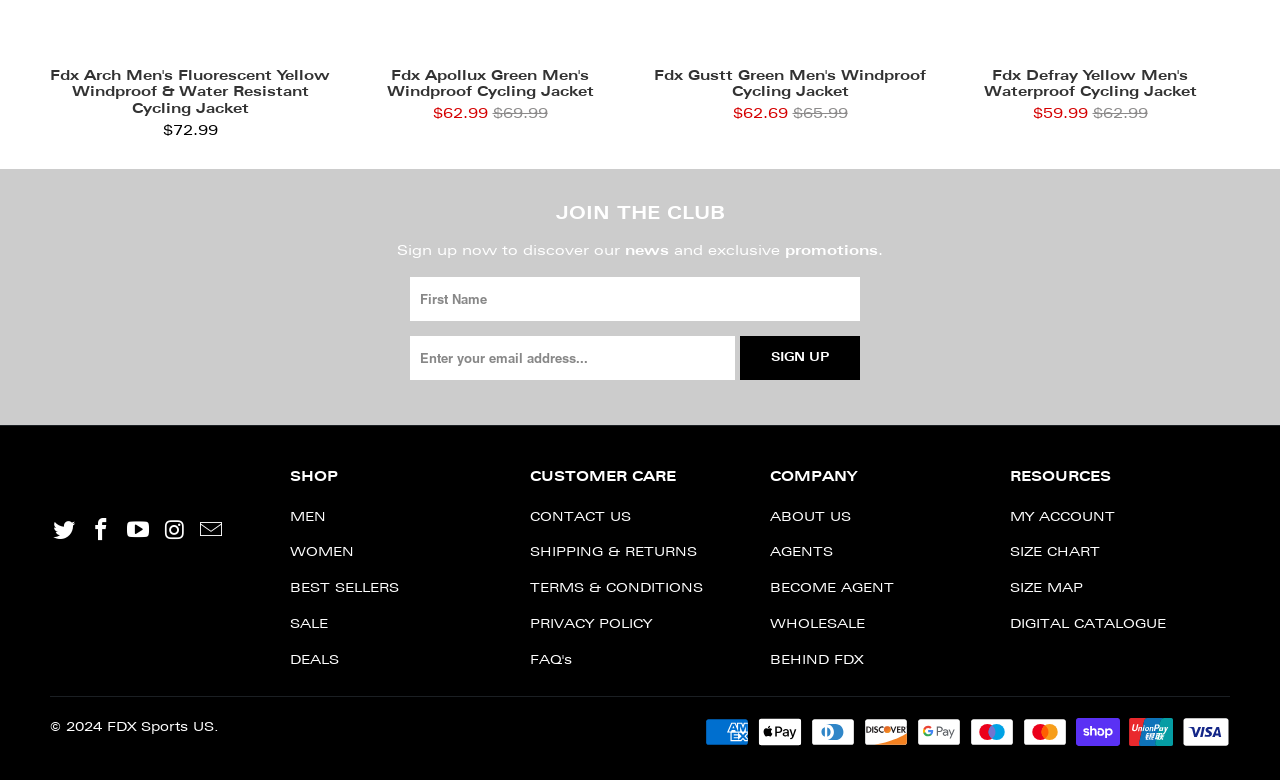Provide the bounding box coordinates, formatted as (top-left x, top-left y, bottom-right x, bottom-right y), with all values being floating point numbers between 0 and 1. Identify the bounding box of the UI element that matches the description: title="Email FDX Sports US"

[0.154, 0.664, 0.177, 0.696]